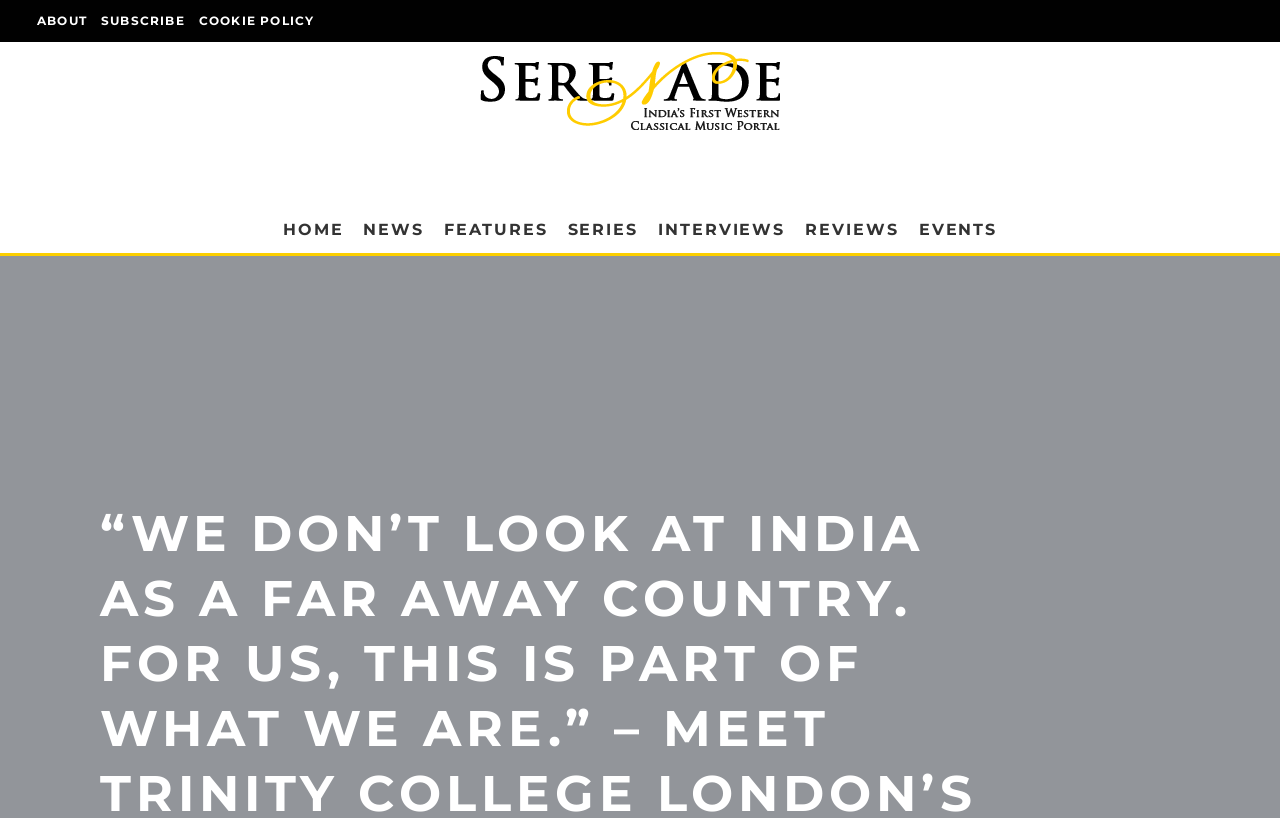What is the position of the NEWS link?
Carefully analyze the image and provide a thorough answer to the question.

The NEWS link is positioned fourth in the main navigation links, with HOME being the first, NEWS being the fourth, and EVENTS being the last.